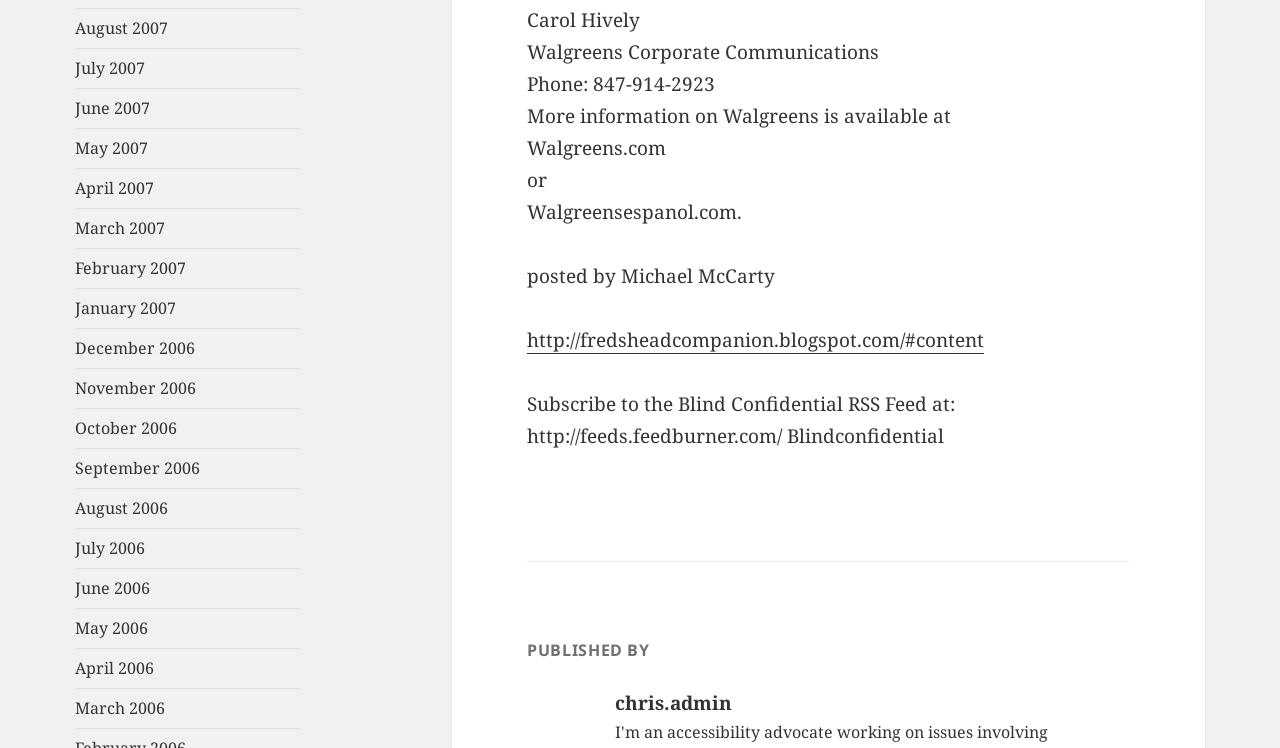Specify the bounding box coordinates (top-left x, top-left y, bottom-right x, bottom-right y) of the UI element in the screenshot that matches this description: August 2006

[0.059, 0.665, 0.131, 0.694]